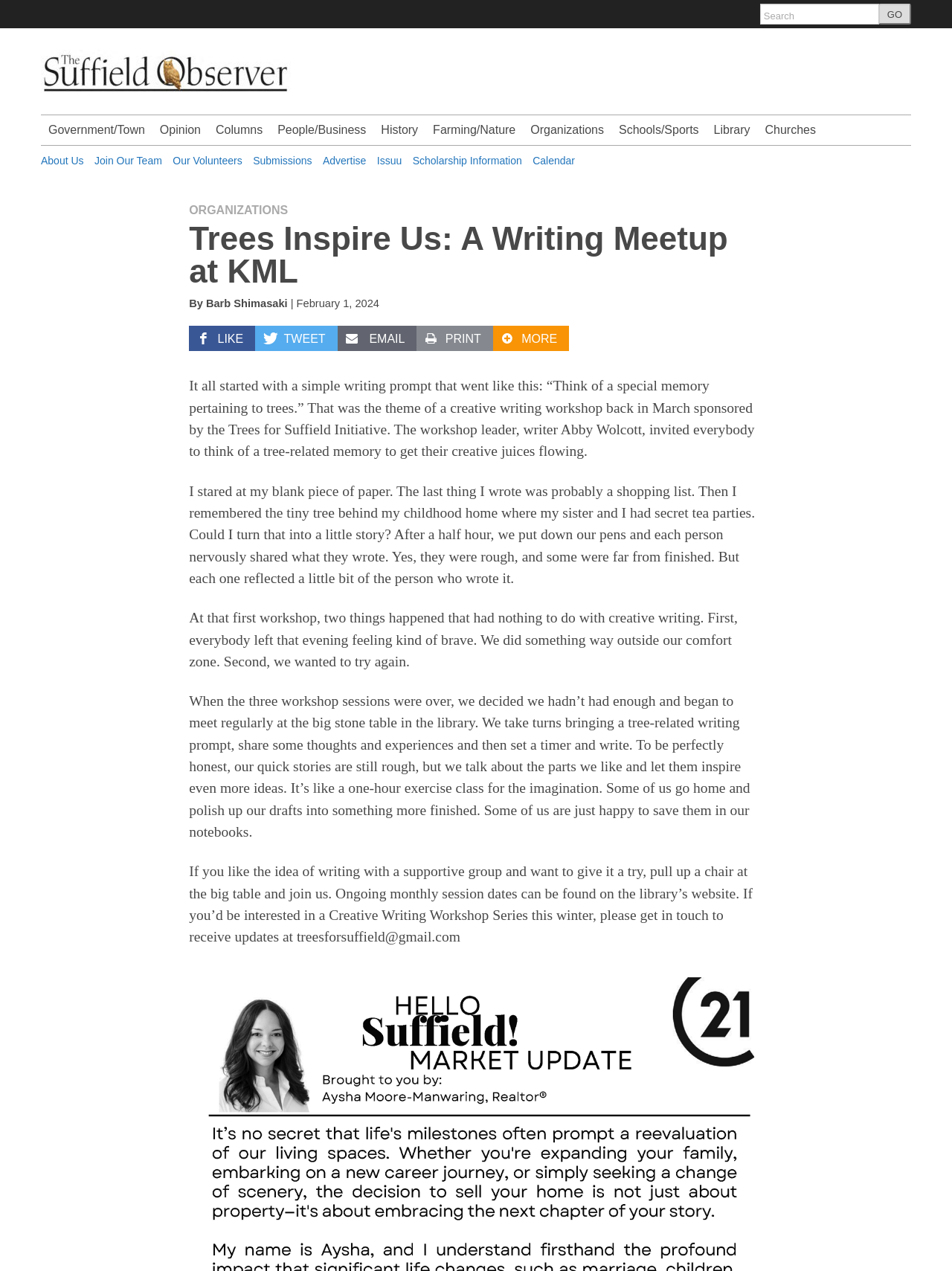Find the bounding box coordinates for the element described here: "Skip to content".

[0.042, 0.001, 0.083, 0.039]